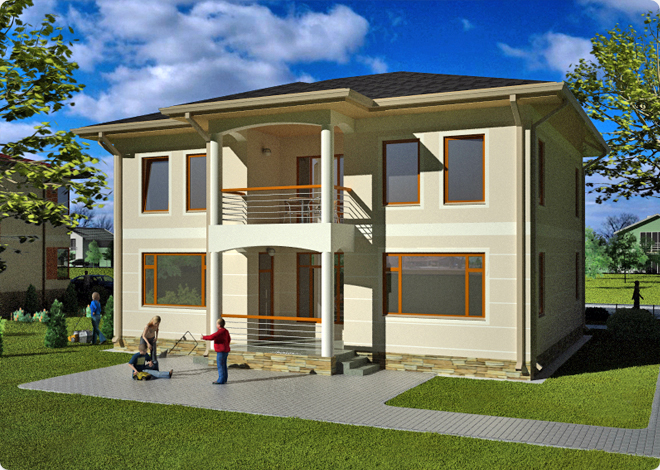How many individuals are engaged in landscaping tasks? Using the information from the screenshot, answer with a single word or phrase.

Two